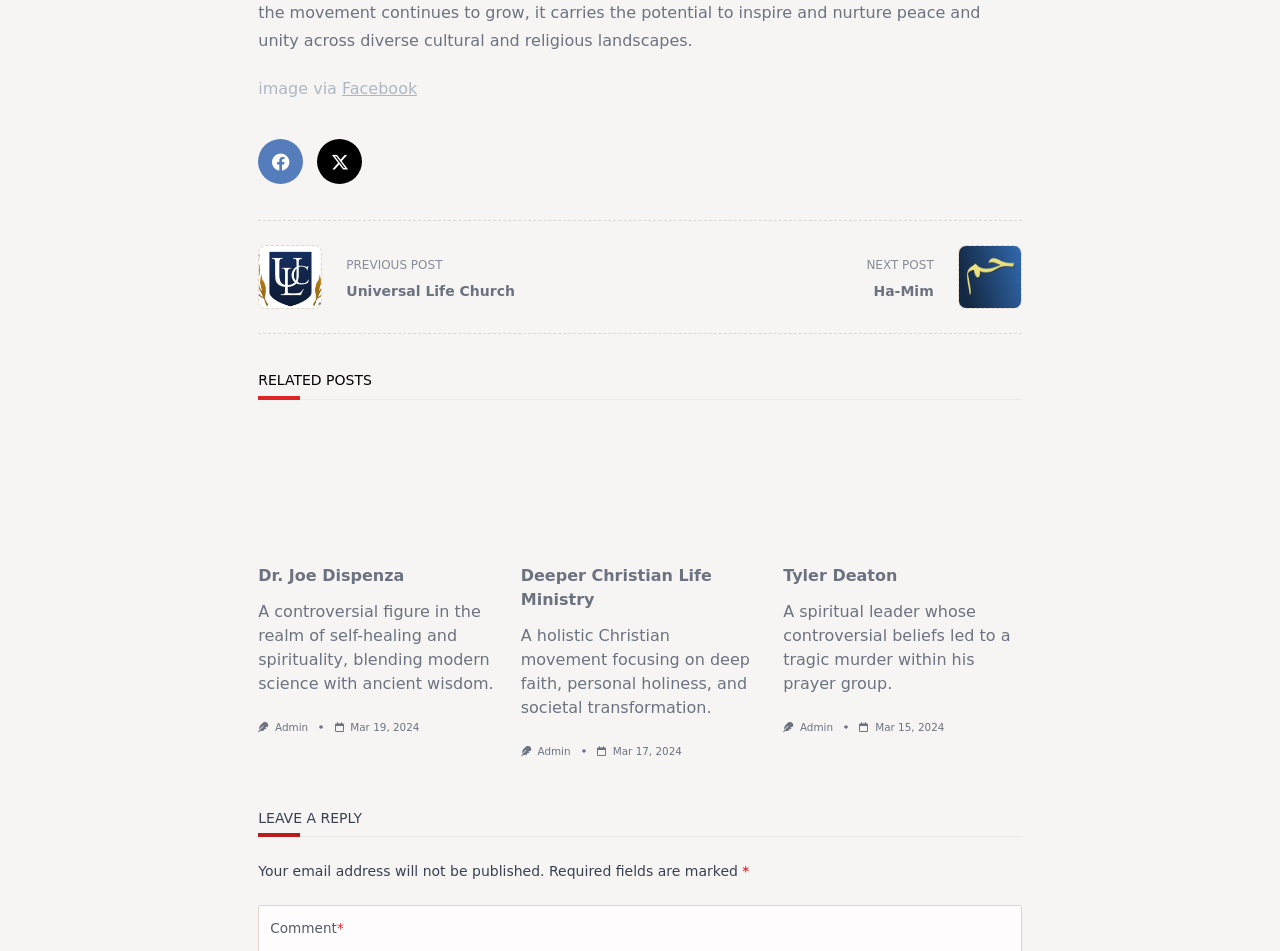Refer to the screenshot and answer the following question in detail:
What is the theme of the webpage?

I inferred the theme of the webpage by looking at the headings and text content of the related posts, which suggest that the webpage is about spirituality, self-healing, and personal growth.